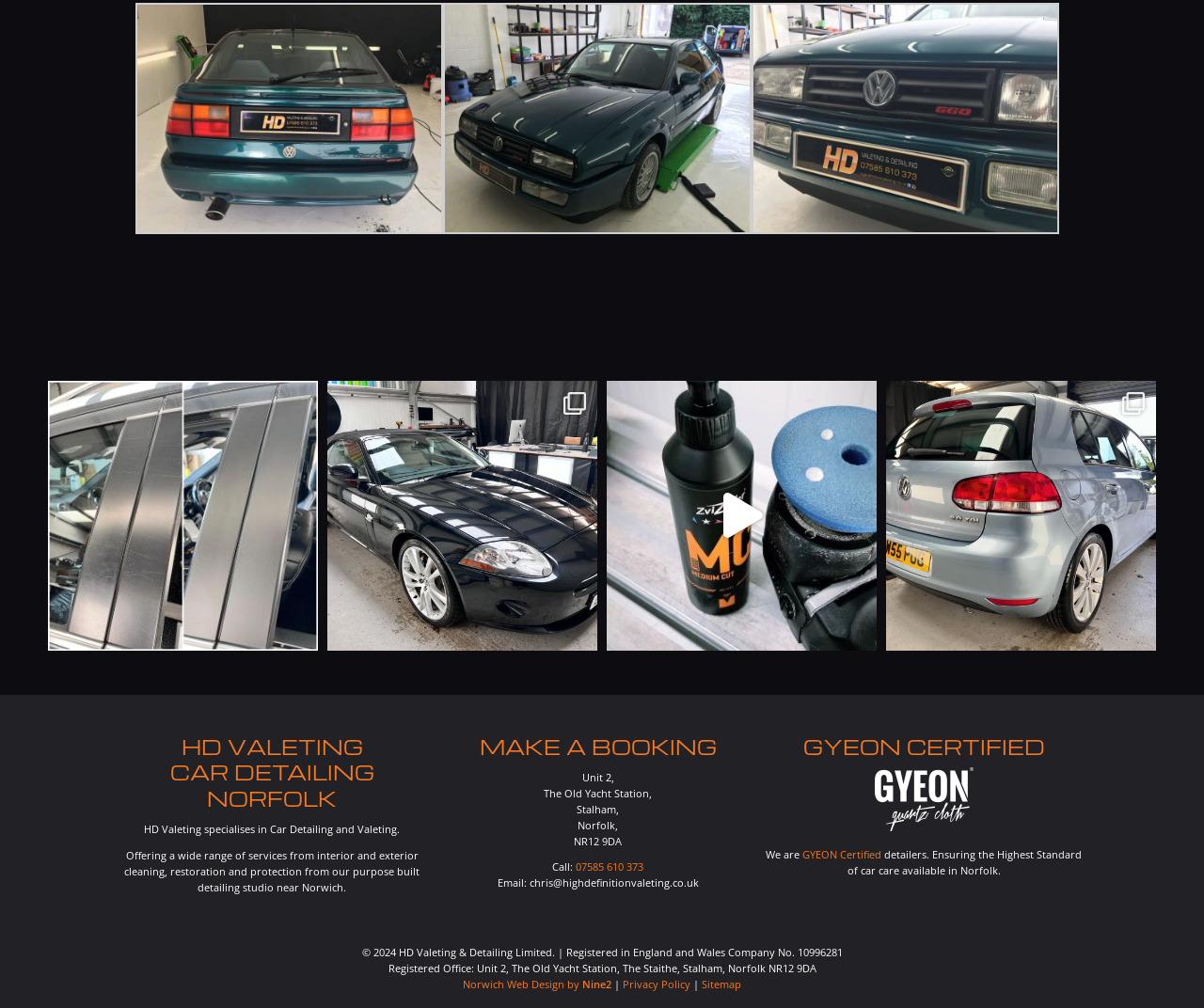Locate the bounding box coordinates of the element you need to click to accomplish the task described by this instruction: "Email the team for more information".

[0.44, 0.869, 0.58, 0.883]